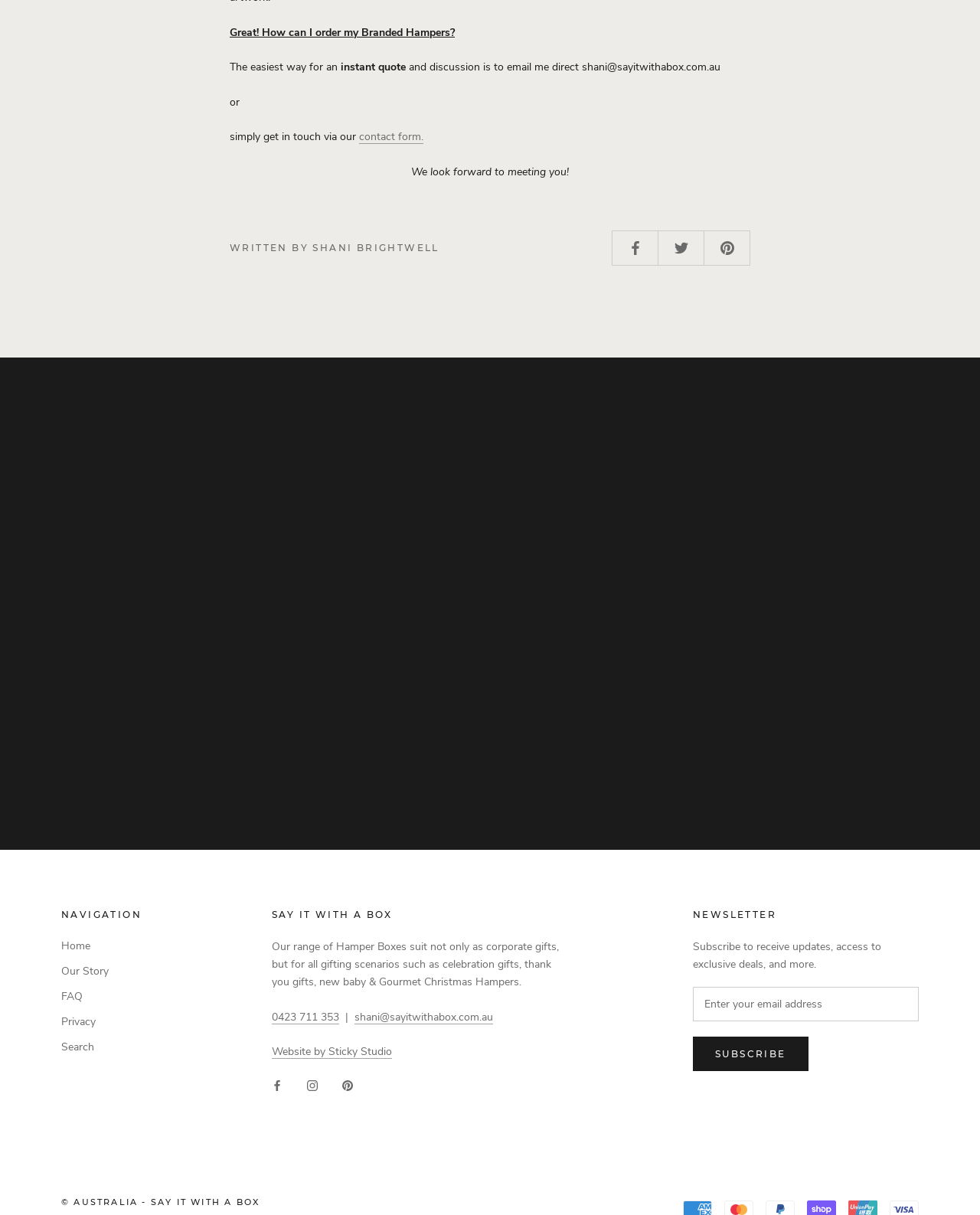Locate the bounding box coordinates of the UI element described by: "0423 711 353". Provide the coordinates as four float numbers between 0 and 1, formatted as [left, top, right, bottom].

[0.277, 0.831, 0.346, 0.843]